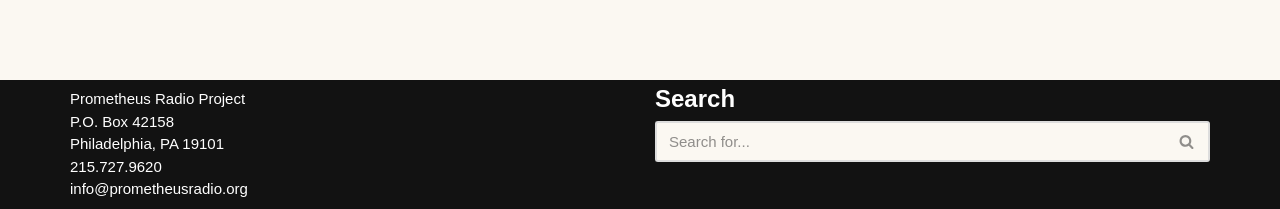Determine the bounding box of the UI component based on this description: "parent_node: Search for... aria-label="Search"". The bounding box coordinates should be four float values between 0 and 1, i.e., [left, top, right, bottom].

[0.91, 0.578, 0.945, 0.775]